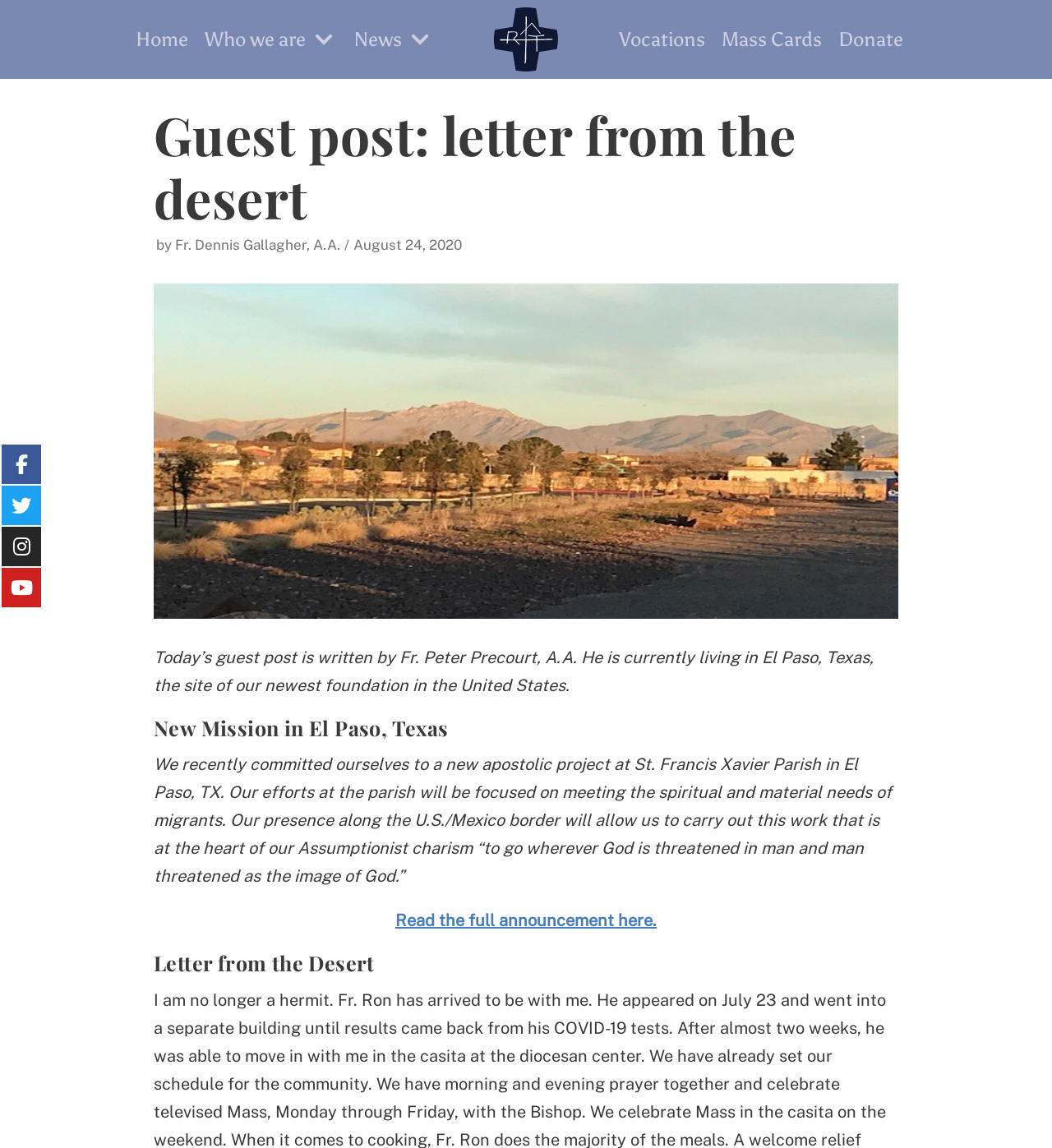Locate the bounding box coordinates of the item that should be clicked to fulfill the instruction: "Read the full announcement".

[0.376, 0.793, 0.624, 0.811]